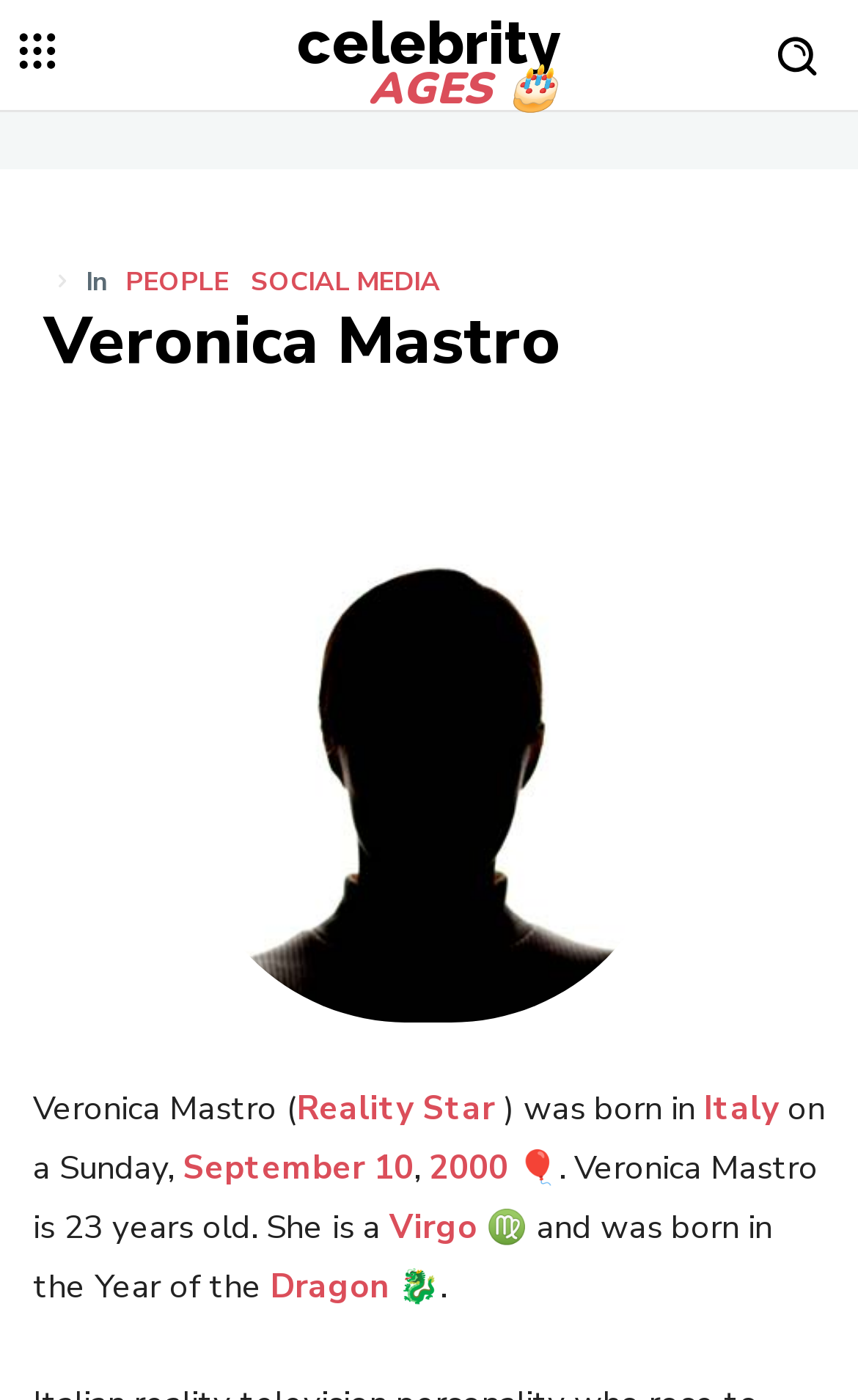Specify the bounding box coordinates (top-left x, top-left y, bottom-right x, bottom-right y) of the UI element in the screenshot that matches this description: Menu

None